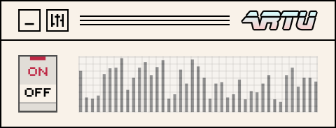What is the function of the toggle switch?
Please provide a full and detailed response to the question.

The toggle switch labeled with 'ON' in red and 'OFF' in grey on the left side of the panel indicates a straightforward power control function, allowing the user to turn the system on or off.